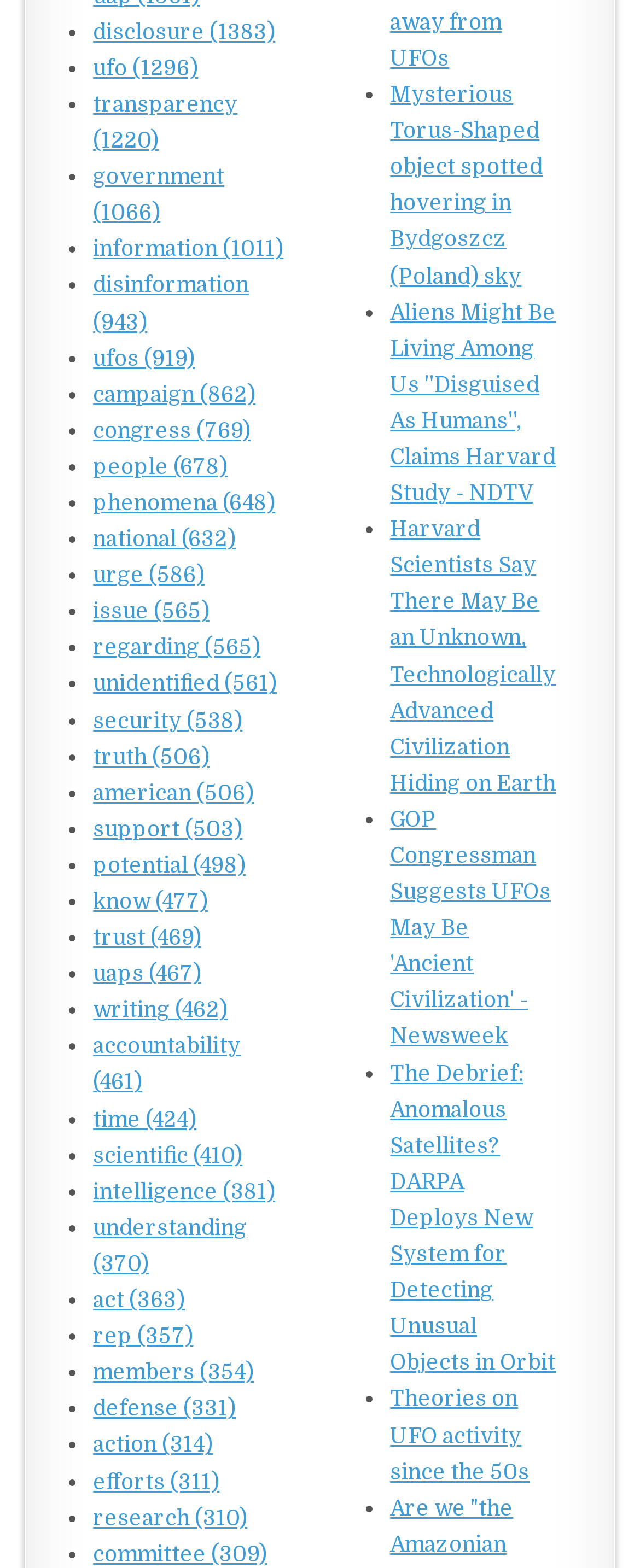Respond to the following query with just one word or a short phrase: 
What is the second news article about?

Aliens living among humans